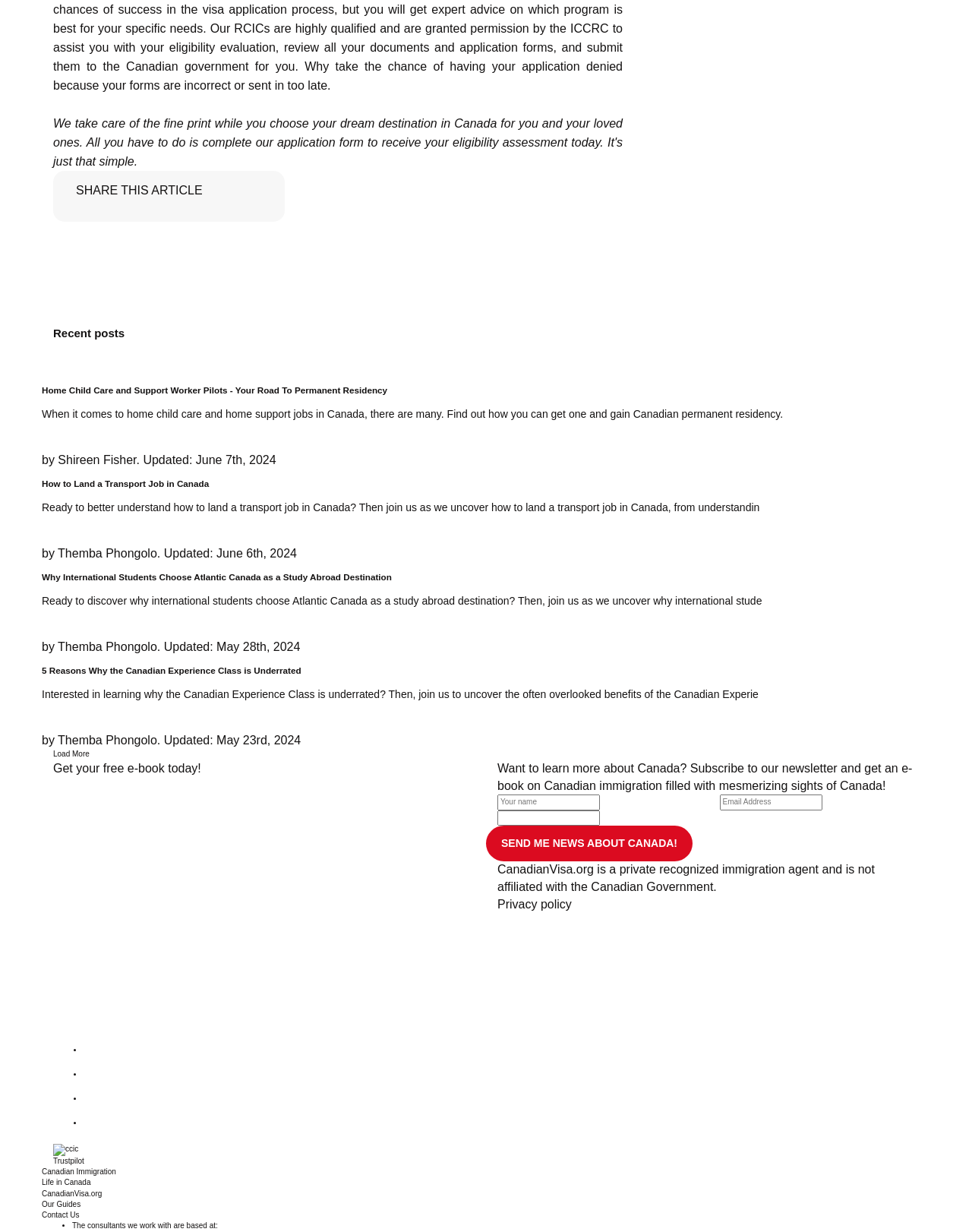Is CanadianVisa.org affiliated with the Canadian Government?
Refer to the image and provide a one-word or short phrase answer.

No